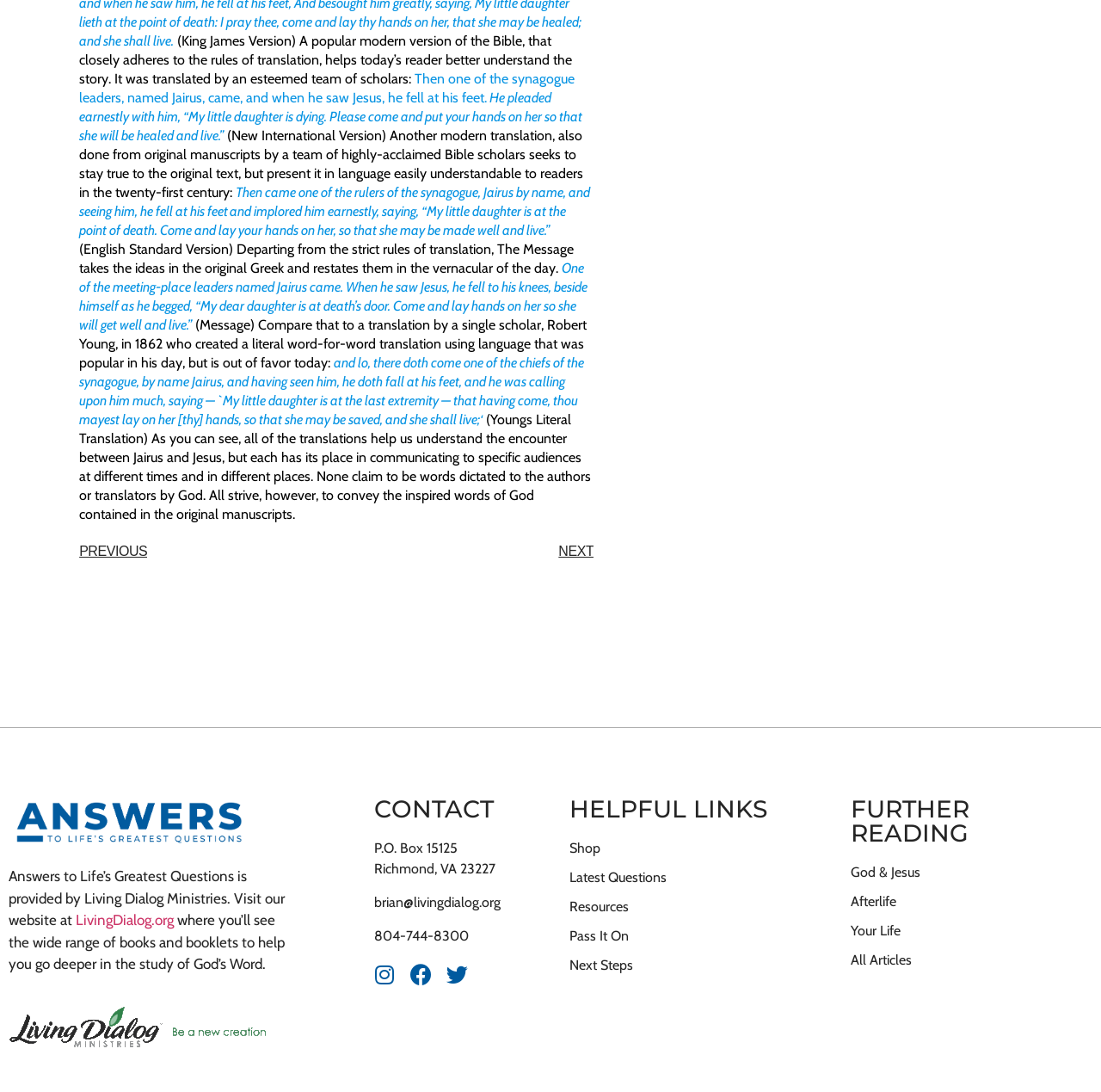Respond to the question below with a single word or phrase:
What is the name of the ministry providing answers?

Living Dialog Ministries